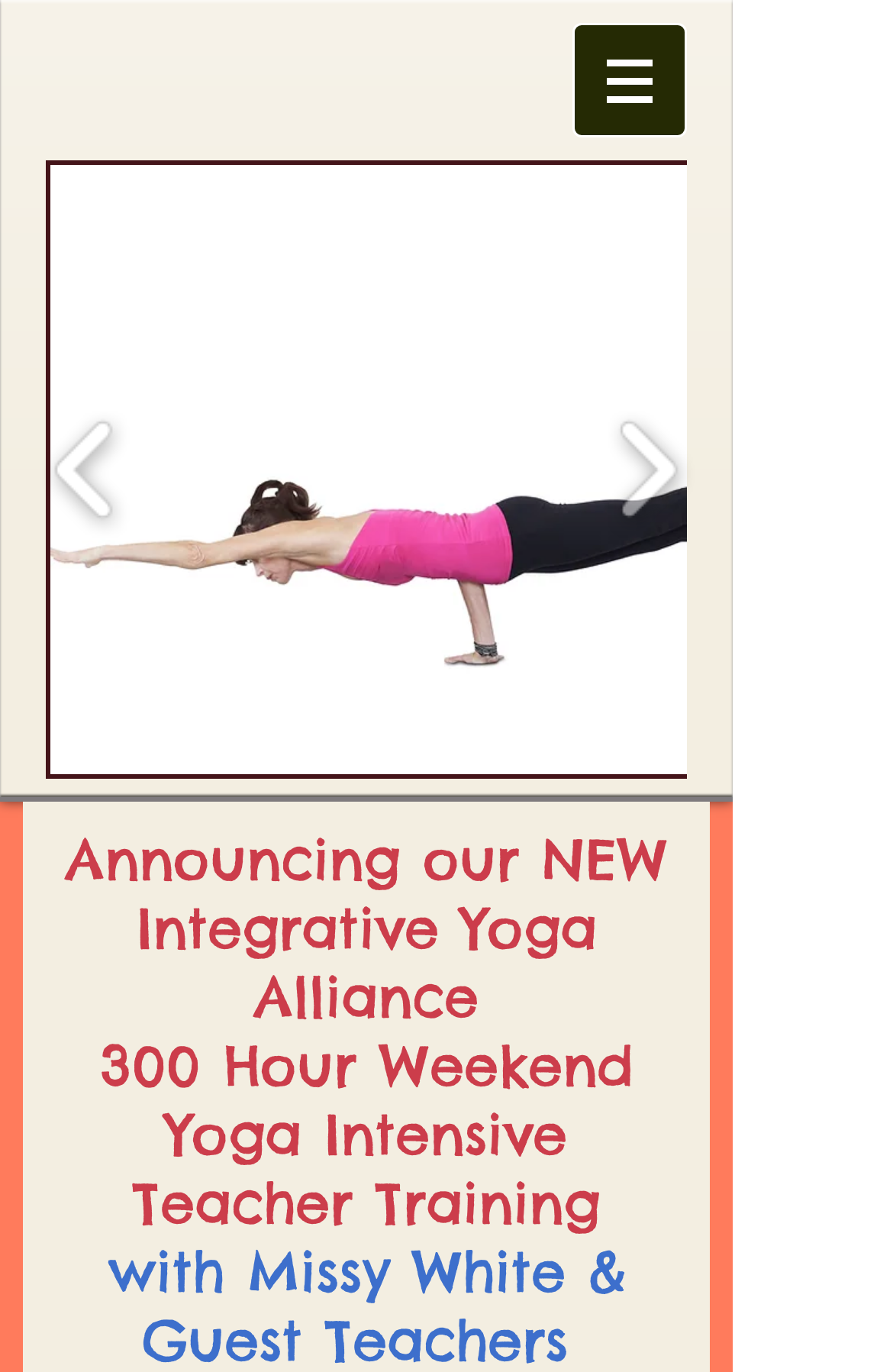From the element description: "aria-describedby="SldrGllry0-play-button-description" aria-label="play forward"", extract the bounding box coordinates of the UI element. The coordinates should be expressed as four float numbers between 0 and 1, in the order [left, top, right, bottom].

[0.667, 0.207, 0.782, 0.477]